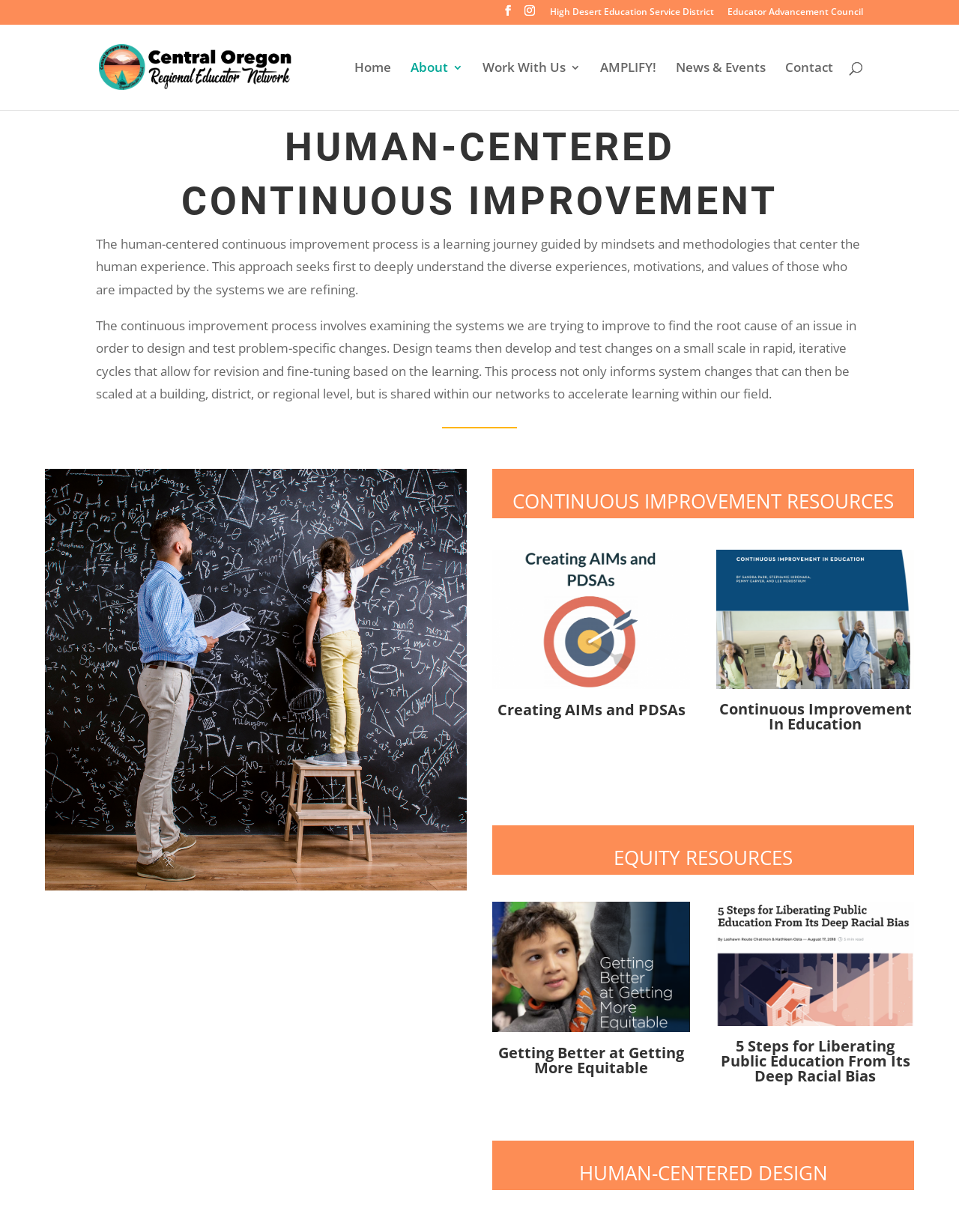Locate the bounding box coordinates of the area you need to click to fulfill this instruction: 'Download Classic Style Menus and Toolbars for Microsoft Office 2007'. The coordinates must be in the form of four float numbers ranging from 0 to 1: [left, top, right, bottom].

None